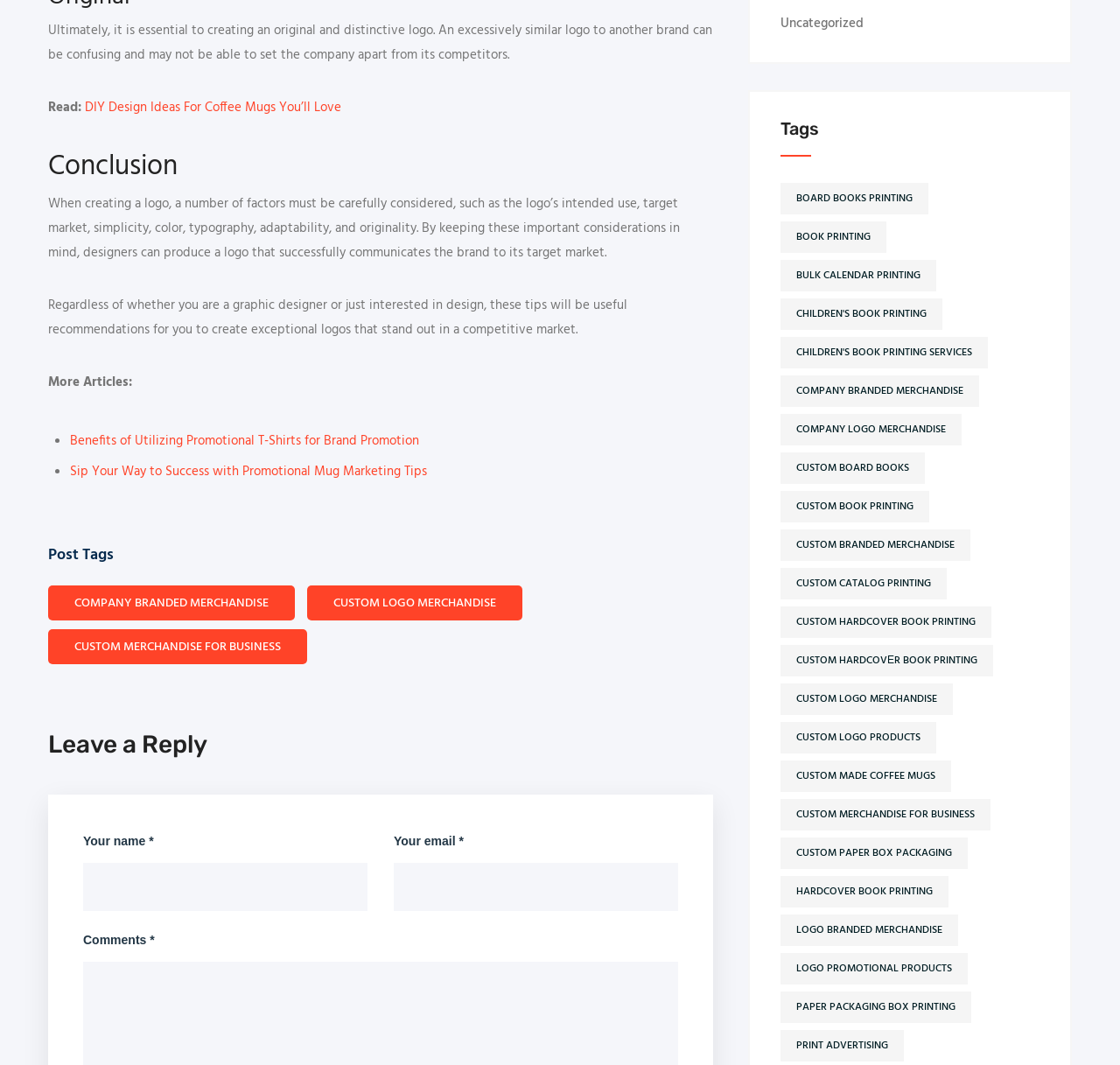Identify the bounding box coordinates for the UI element described as follows: "custom branded merchandise". Ensure the coordinates are four float numbers between 0 and 1, formatted as [left, top, right, bottom].

[0.697, 0.497, 0.866, 0.527]